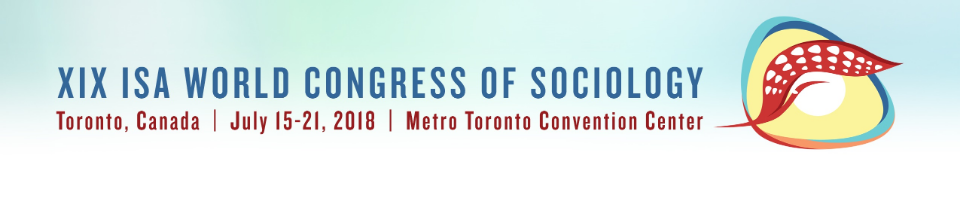Detail the scene depicted in the image with as much precision as possible.

This image features the official banner for the "XIX ISA World Congress of Sociology," which took place from July 15 to 21, 2018, at the Metro Toronto Convention Center in Toronto, Canada. The design includes a modern graphic with a colorful motif, capturing a vibrant and academic atmosphere. The text is prominently displayed in bold lettering, emphasizing the event's significance in the sociology academic community. This congress aimed to facilitate discussions and exchanges on various sociological topics, making it a pivotal gathering for scholars, researchers, and practitioners in the field.